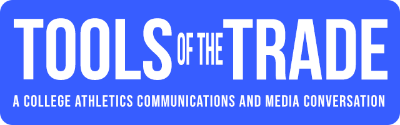What is the purpose of this graphic?
Please provide a detailed and thorough answer to the question.

The caption states that this graphic serves as a visual introduction to a discussion or session aimed at enhancing knowledge and skills pertinent to media and communications within the realm of college athletics, indicating its purpose is to introduce a discussion.